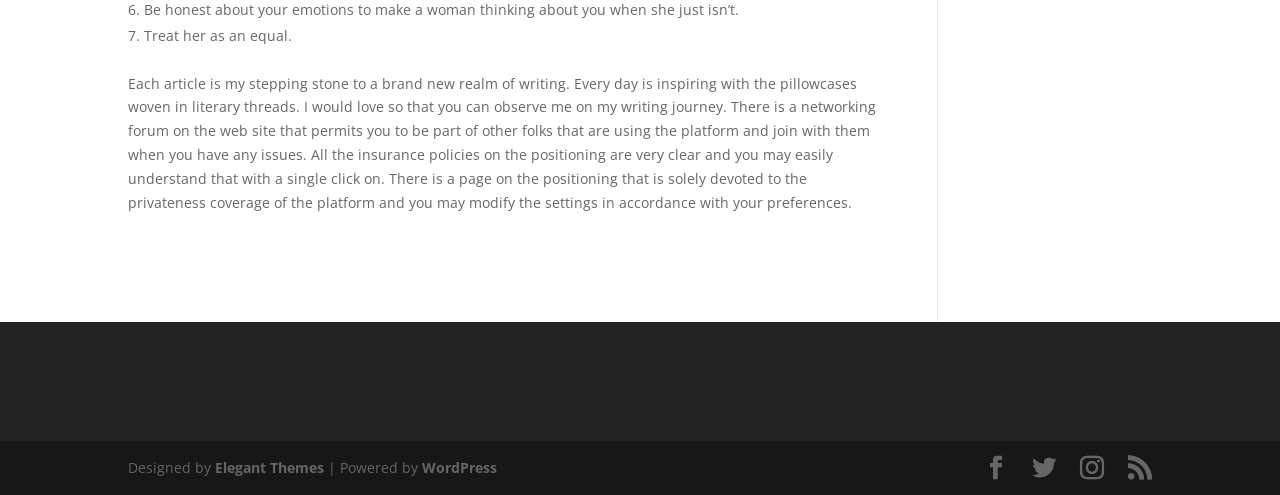Please find the bounding box for the UI element described by: "male enhancement supplements".

[0.1, 0.779, 0.26, 0.866]